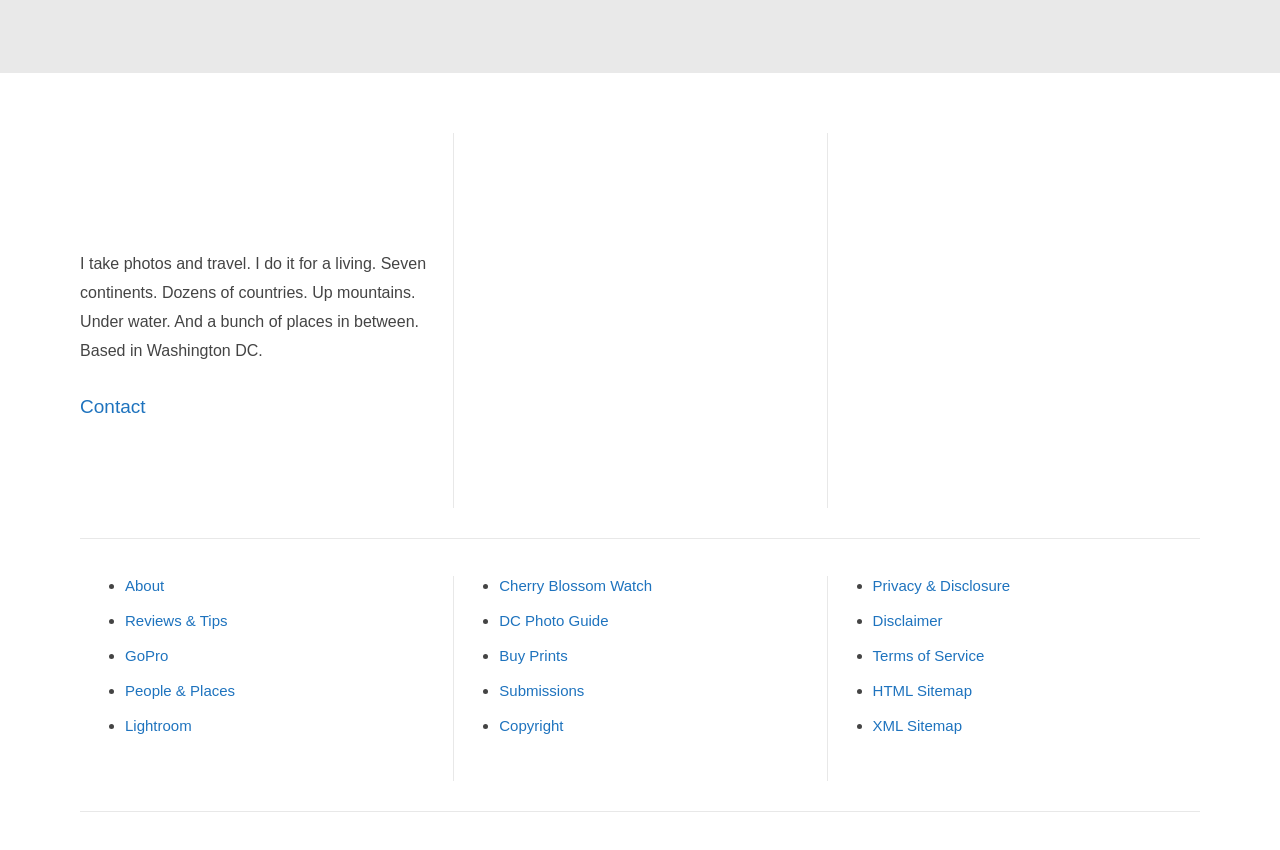Find the bounding box of the web element that fits this description: "Cherry Blossom Watch".

[0.39, 0.679, 0.509, 0.699]